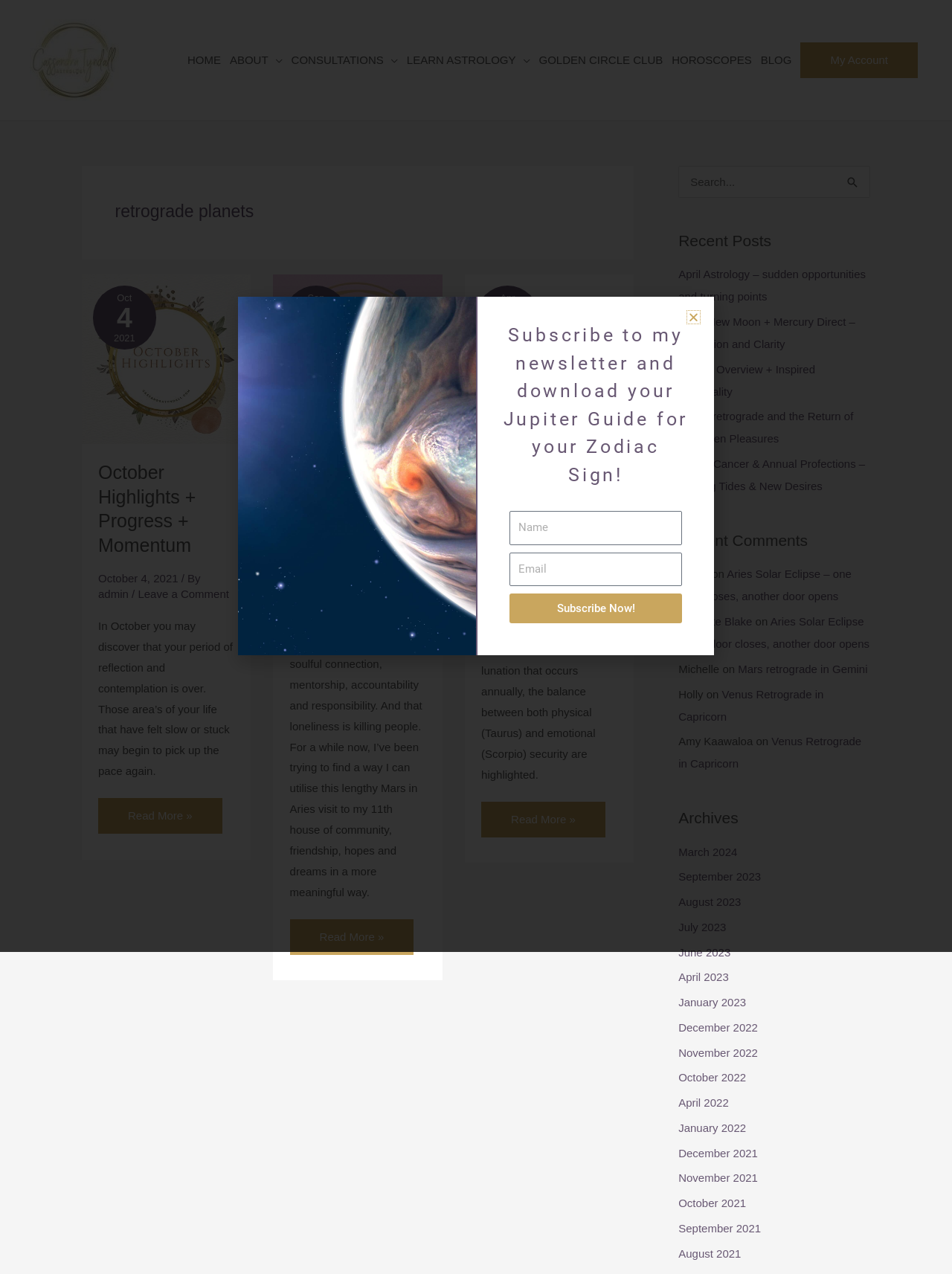Can you provide the bounding box coordinates for the element that should be clicked to implement the instruction: "View the 'Friskies Shreds Turkey & Cheese Dinner In Gravy 156g' product"?

None